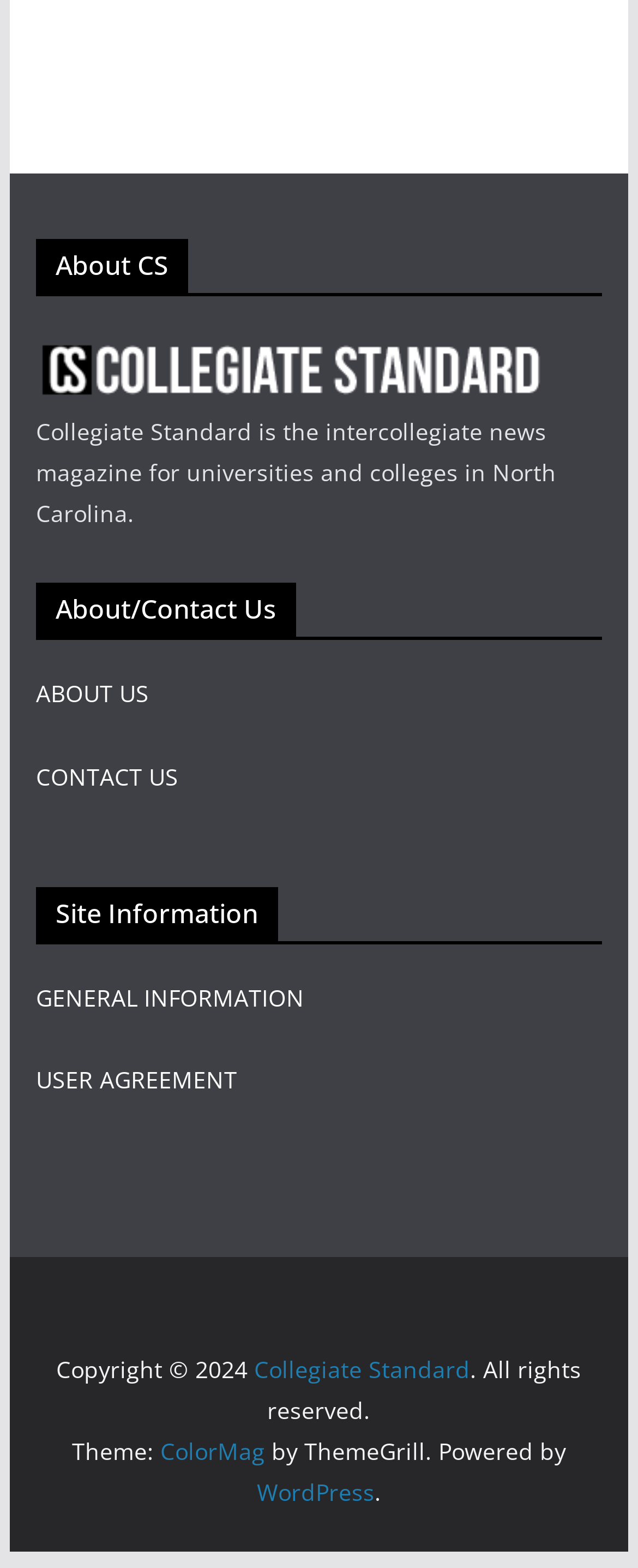What is the name of the intercollegiate news magazine?
Deliver a detailed and extensive answer to the question.

The answer can be found in the StaticText element with the text 'Collegiate Standard is the intercollegiate news magazine for universities and colleges in North Carolina.'